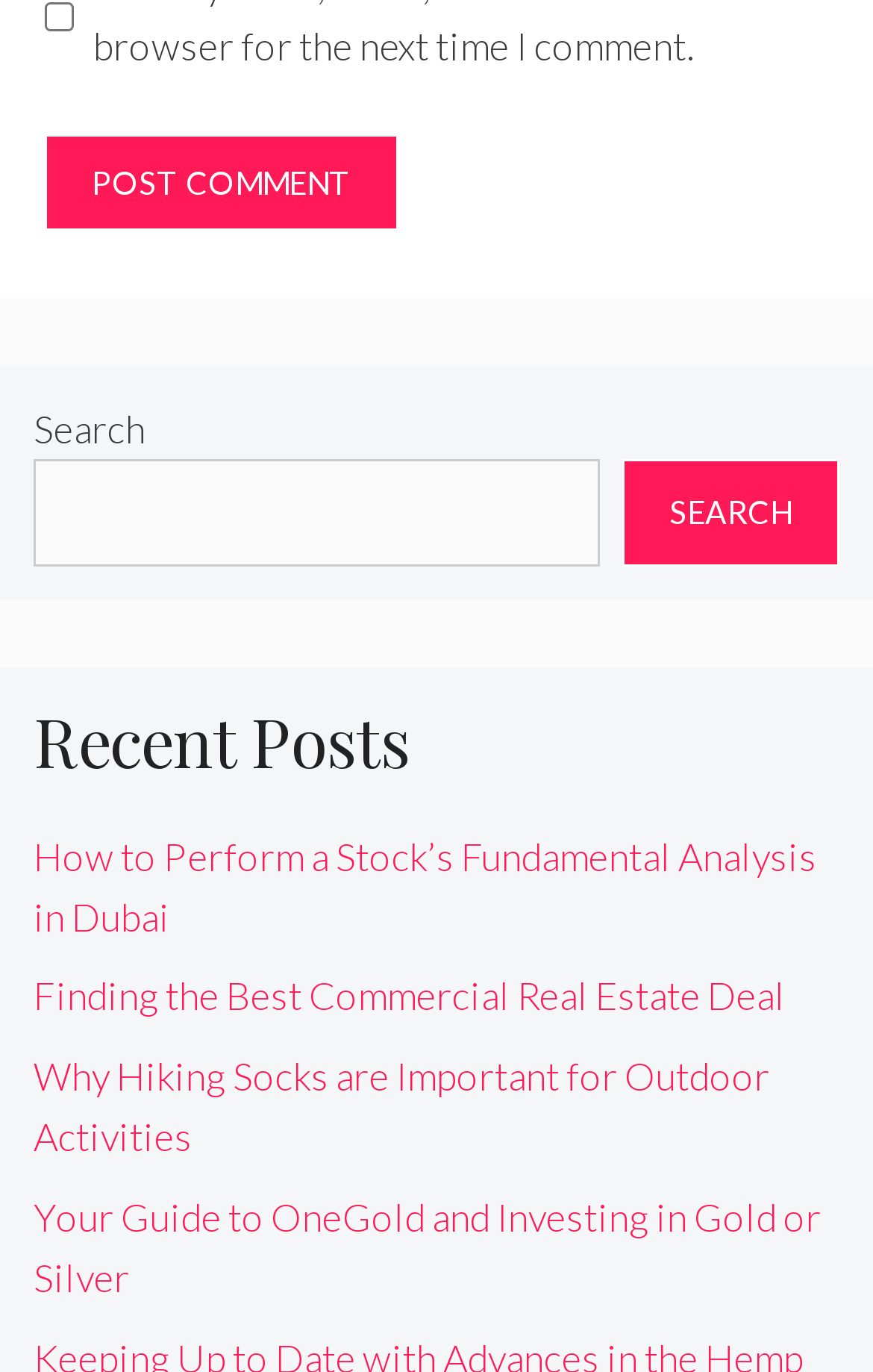Answer the question with a single word or phrase: 
What is the text on the button next to the search box?

SEARCH